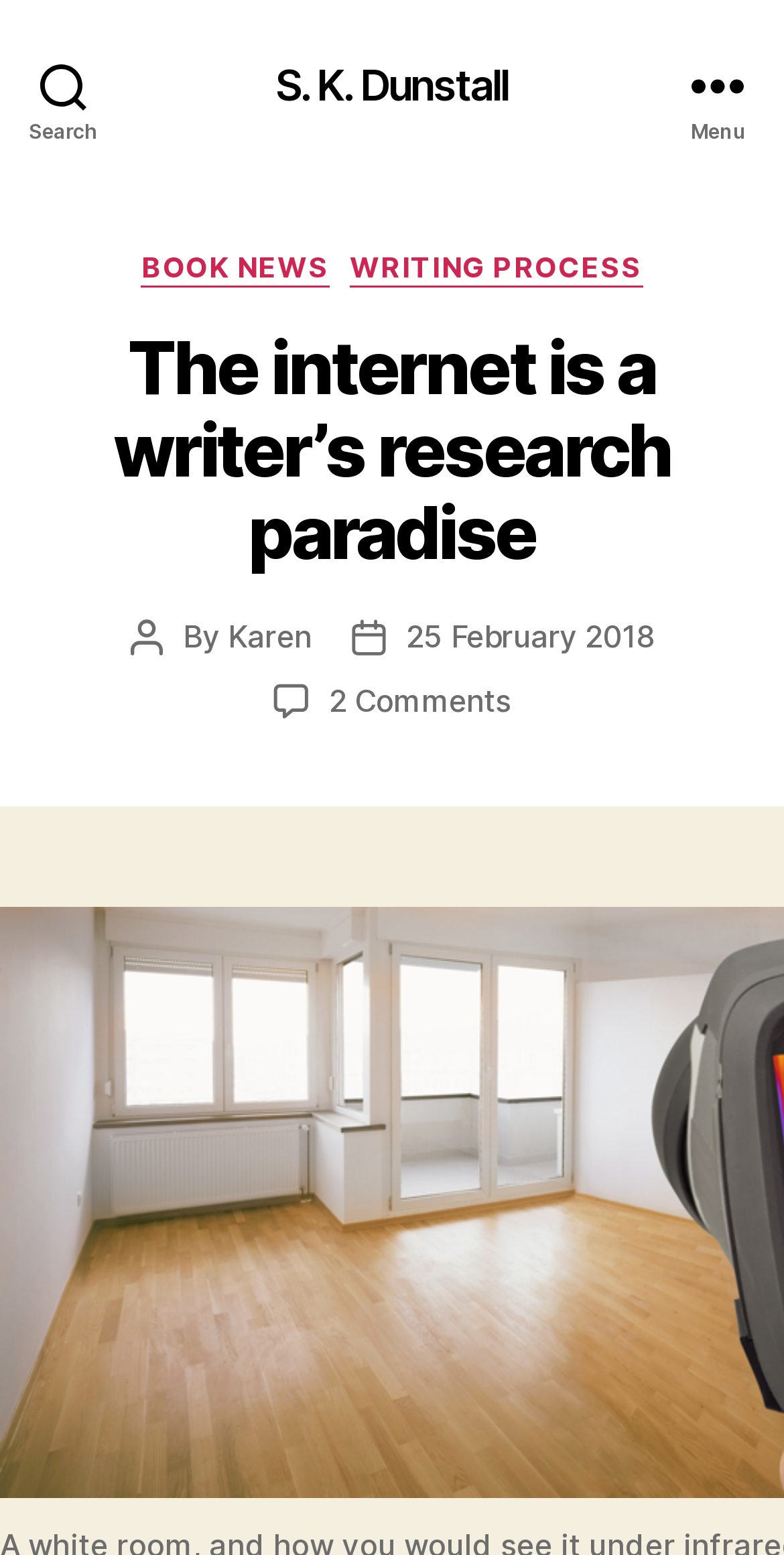What is the author of the article?
Please use the image to provide an in-depth answer to the question.

I found the author's name by looking at the 'Post author' section, where it says 'By' followed by the link 'Karen', indicating that Karen is the author of the article.